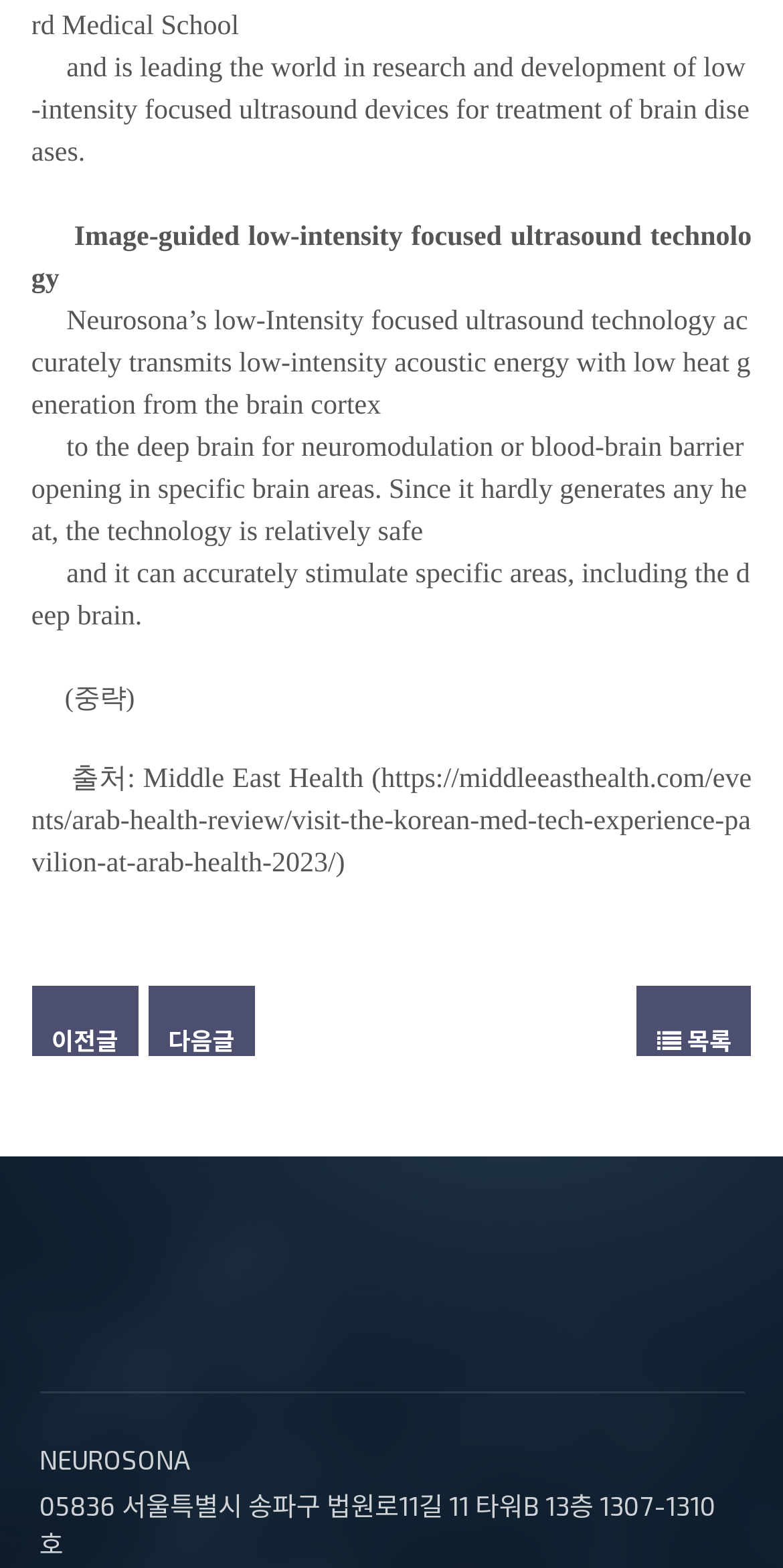Using the description: "다음글", determine the UI element's bounding box coordinates. Ensure the coordinates are in the format of four float numbers between 0 and 1, i.e., [left, top, right, bottom].

[0.189, 0.629, 0.325, 0.674]